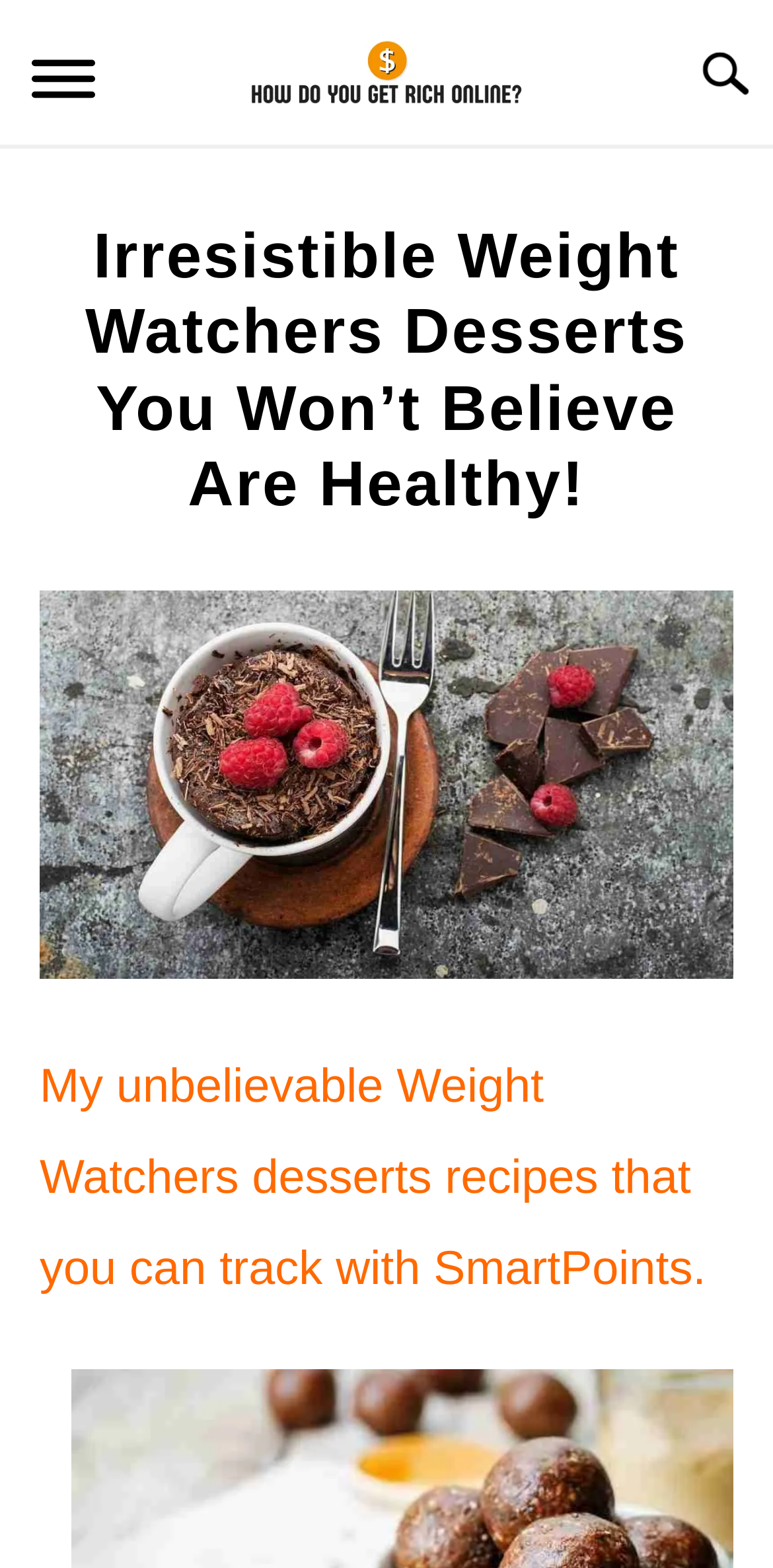Using the element description: "Lifestyle", determine the bounding box coordinates. The coordinates should be in the format [left, top, right, bottom], with values between 0 and 1.

[0.153, 0.506, 0.308, 0.526]